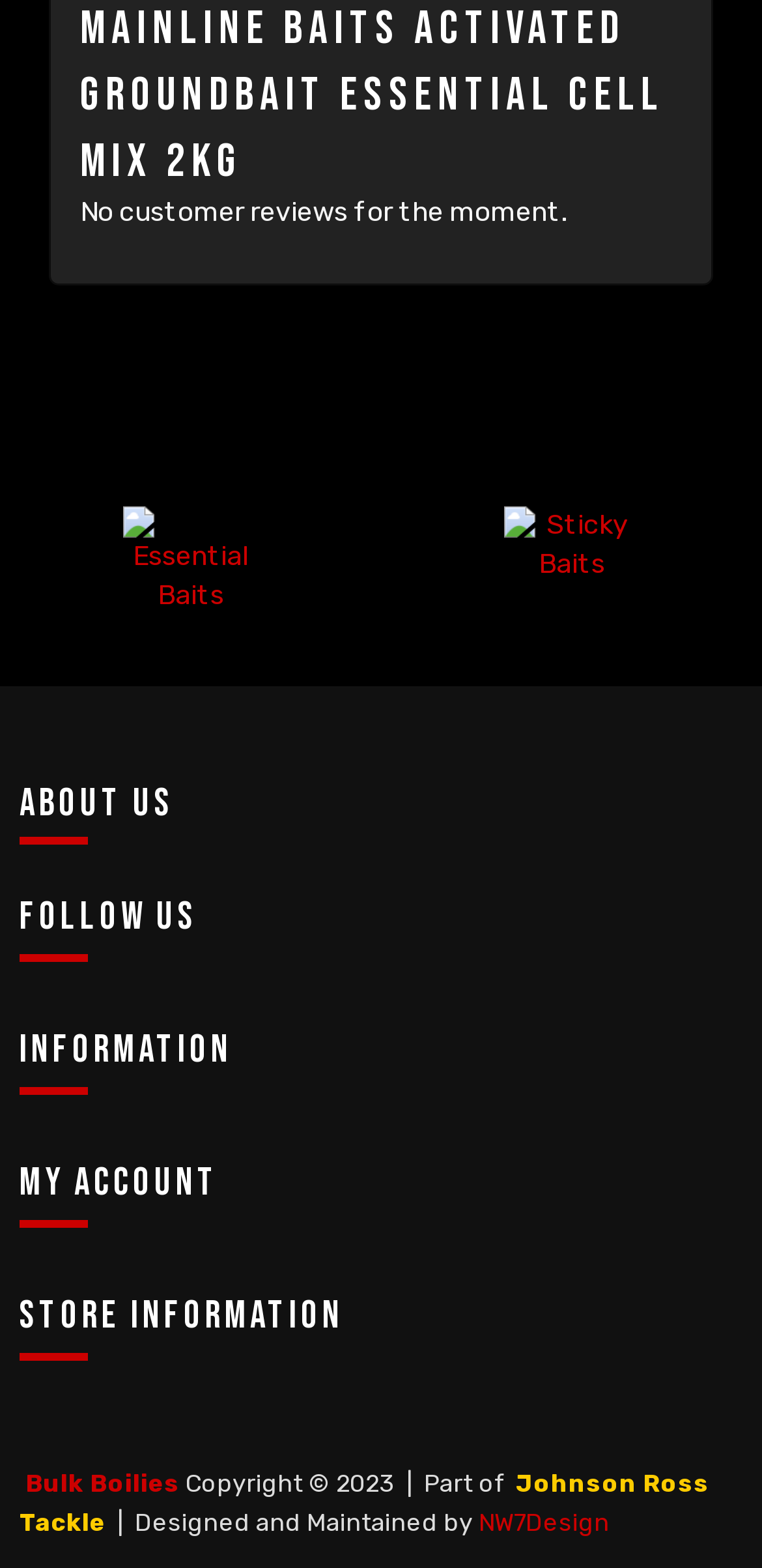Based on the element description Johnson Ross Tackle, identify the bounding box of the UI element in the given webpage screenshot. The coordinates should be in the format (top-left x, top-left y, bottom-right x, bottom-right y) and must be between 0 and 1.

[0.026, 0.937, 0.931, 0.98]